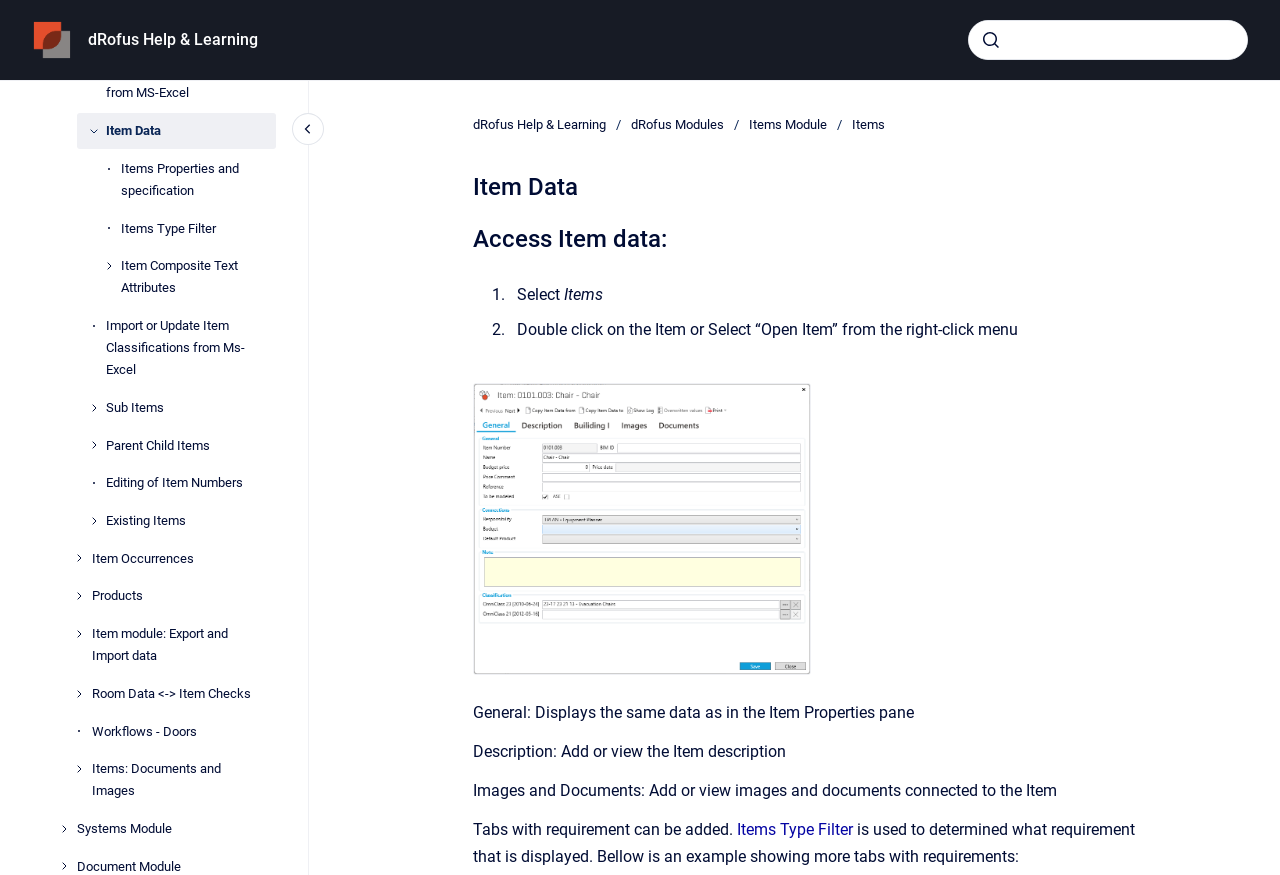Highlight the bounding box coordinates of the region I should click on to meet the following instruction: "Import and Update Items from MS-Excel".

[0.083, 0.061, 0.216, 0.127]